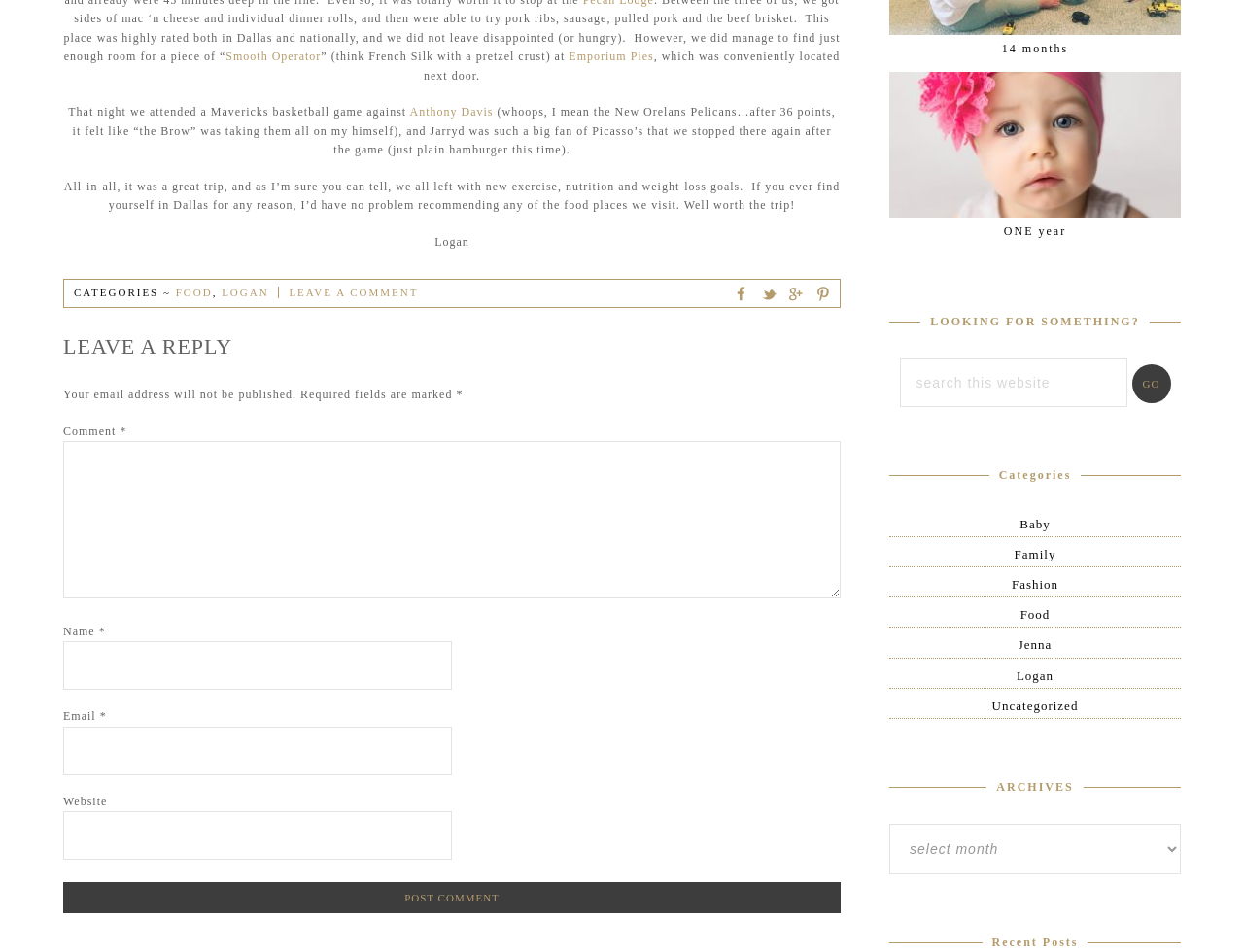Locate the UI element described by 14 months and provide its bounding box coordinates. Use the format (top-left x, top-left y, bottom-right x, bottom-right y) with all values as floating point numbers between 0 and 1.

[0.805, 0.044, 0.859, 0.058]